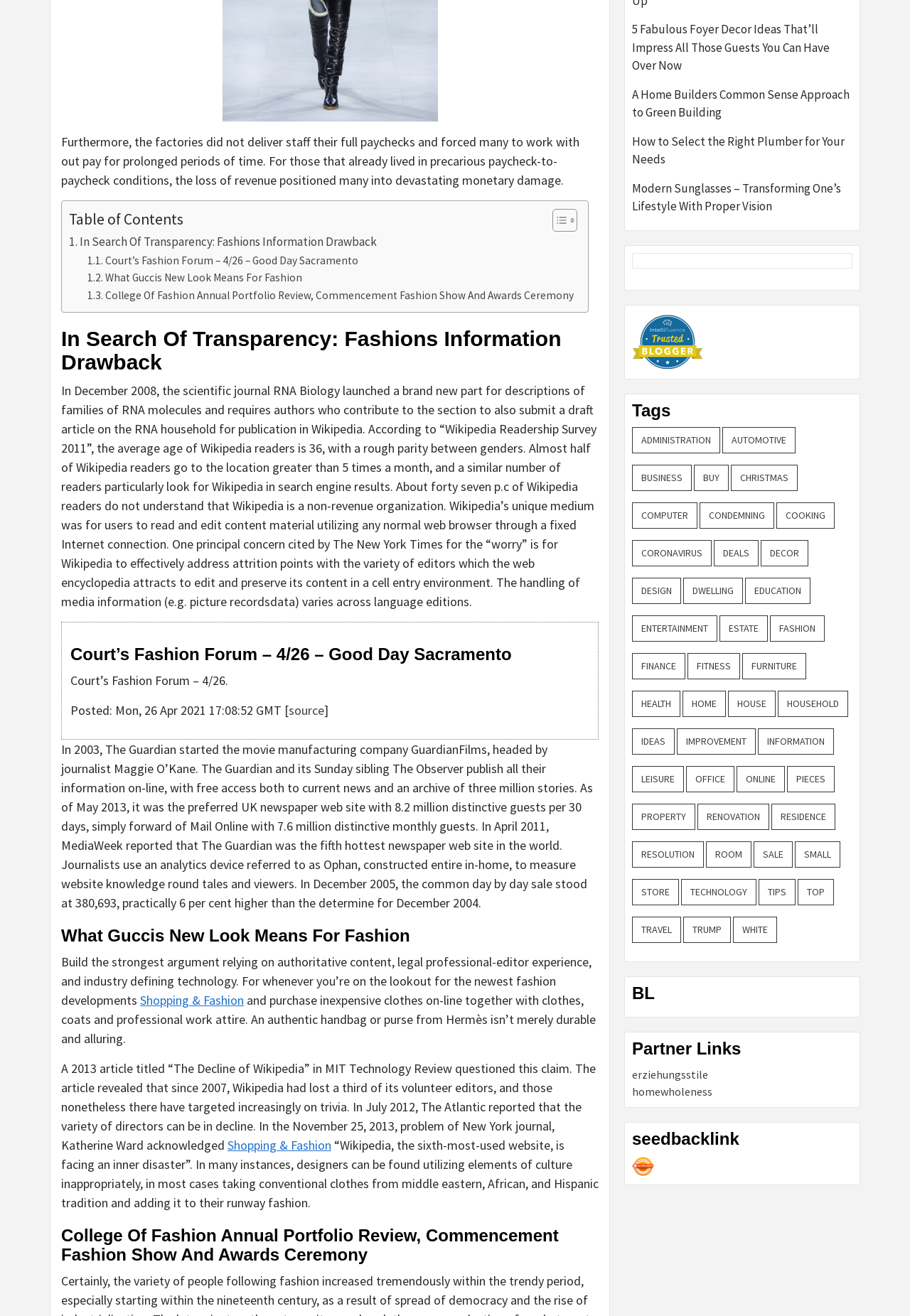Answer the following query concisely with a single word or phrase:
What is the topic of the article 'In Search Of Transparency: Fashions Information Drawback'?

Fashion